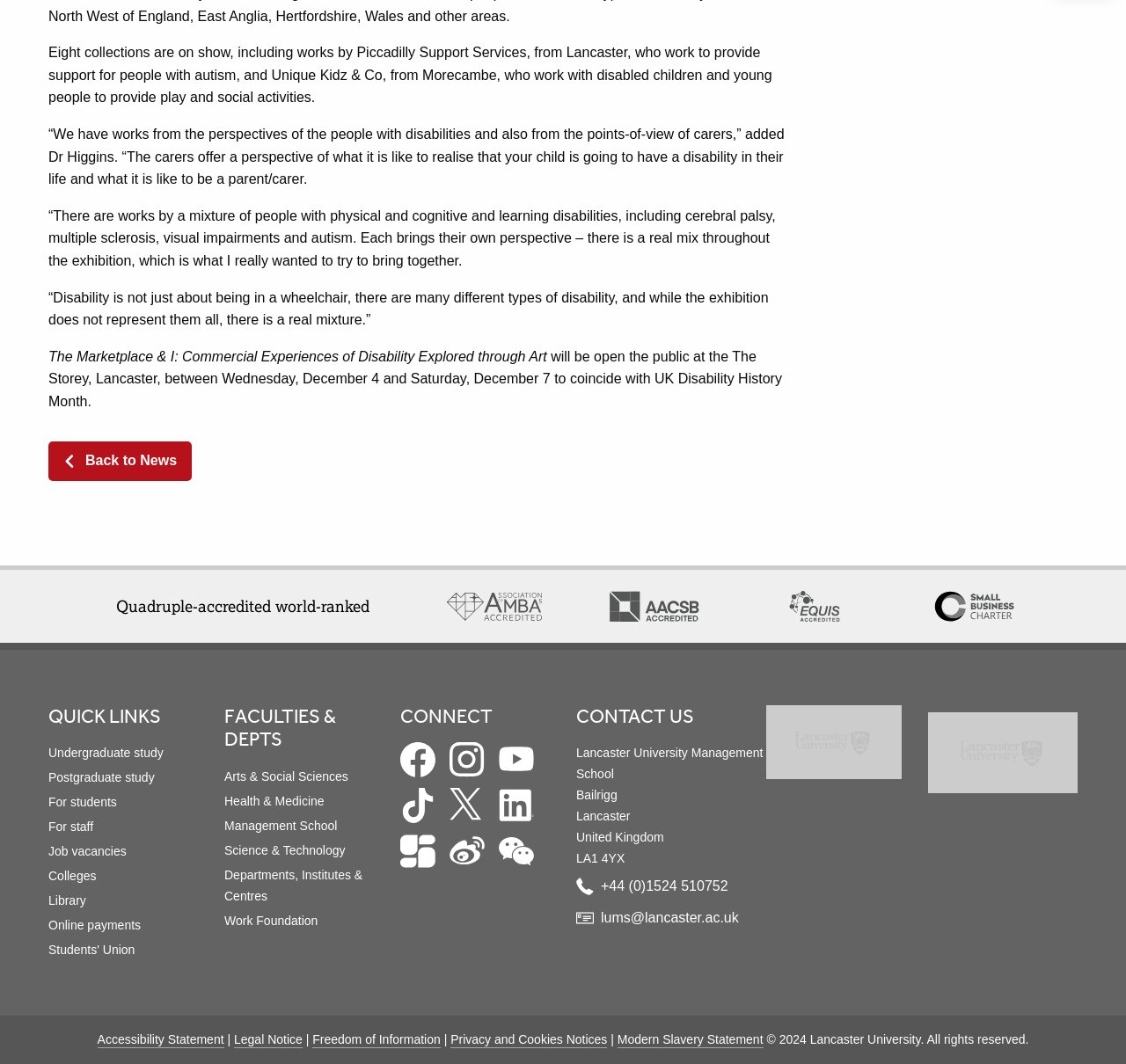Using the description: "title="Full 2025 World University Rankings."", determine the UI element's bounding box coordinates. Ensure the coordinates are in the format of four float numbers between 0 and 1, i.e., [left, top, right, bottom].

[0.824, 0.663, 0.957, 0.759]